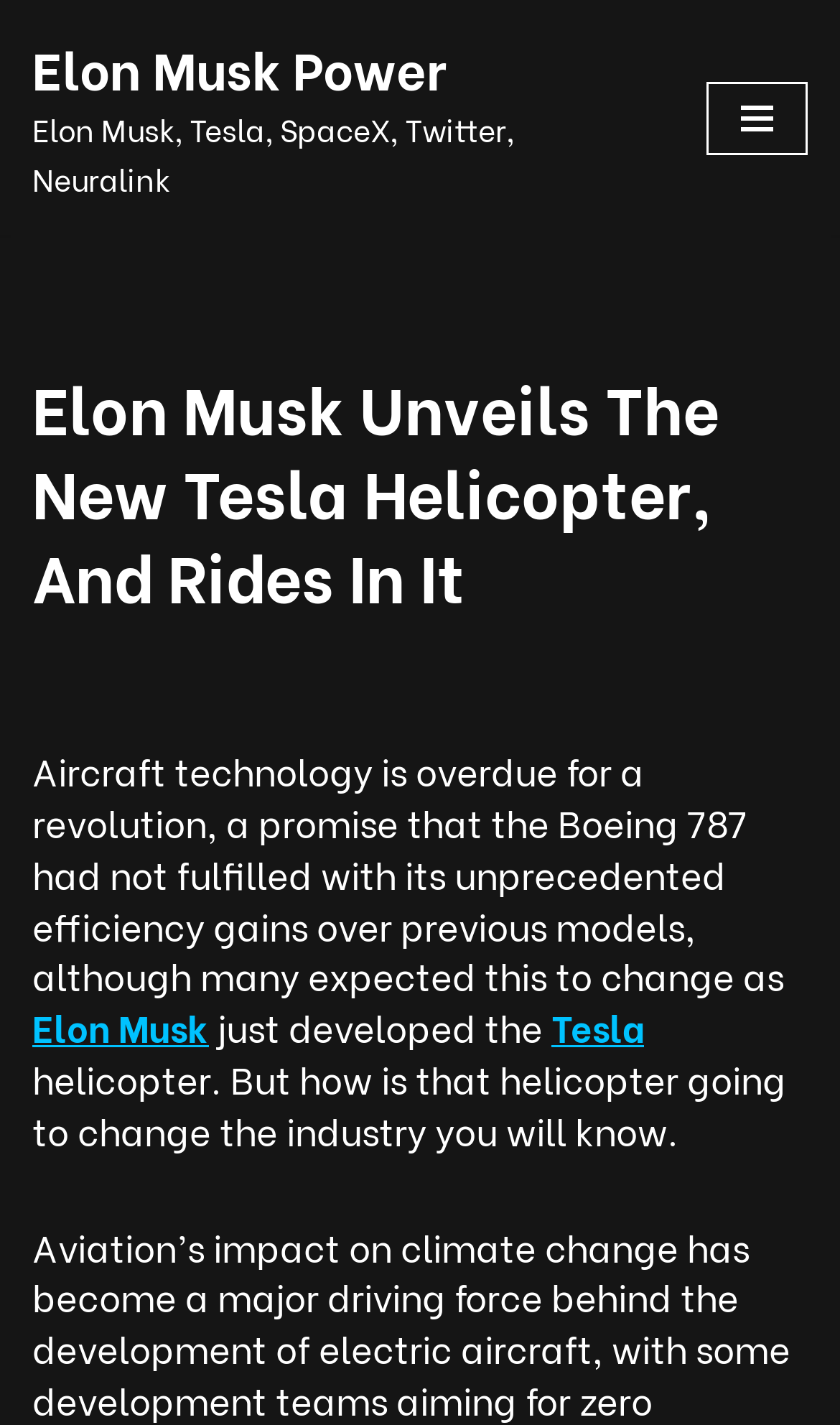Provide an in-depth caption for the contents of the webpage.

The webpage appears to be an article about Elon Musk and his latest innovation, a new Tesla helicopter. At the top-left corner, there is a link to "Skip to content". Below it, there is a horizontal bar with the title "Elon Musk Power" and the names of his companies, including Tesla, SpaceX, Twitter, and Neuralink. 

On the top-right corner, there is a button labeled "Navigation Menu" which is not expanded. When expanded, it reveals a heading with the same title as the webpage, "Elon Musk Unveils The New Tesla Helicopter, And Rides In It". 

Below the horizontal bar, there is a paragraph of text that discusses the need for a revolution in aircraft technology, citing the Boeing 787's efficiency gains. The text also mentions Elon Musk and Tesla, with links to their respective names. The paragraph continues to discuss the impact of the new helicopter on the industry.